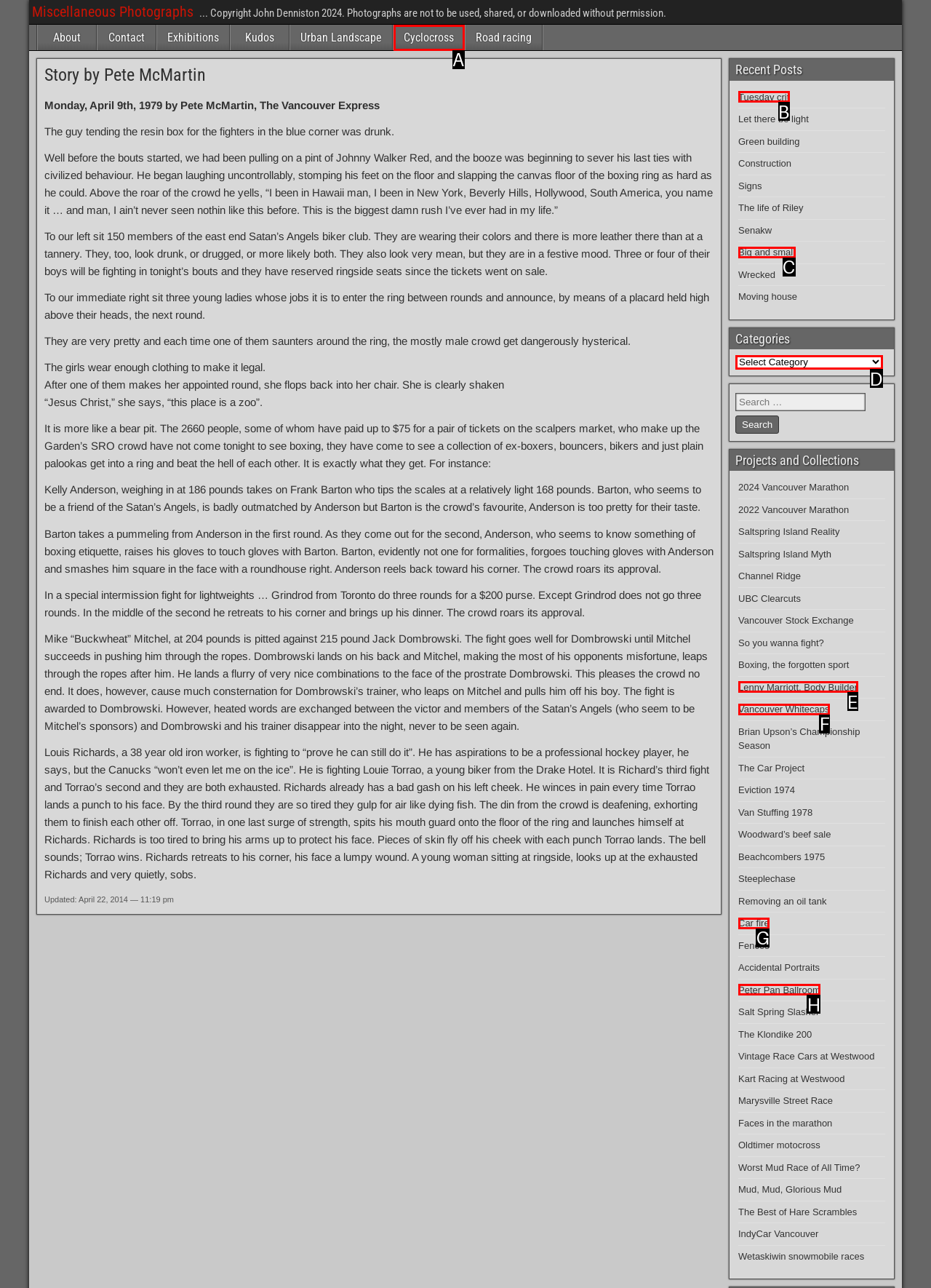Select the HTML element that needs to be clicked to carry out the task: Select a category from the dropdown menu
Provide the letter of the correct option.

D